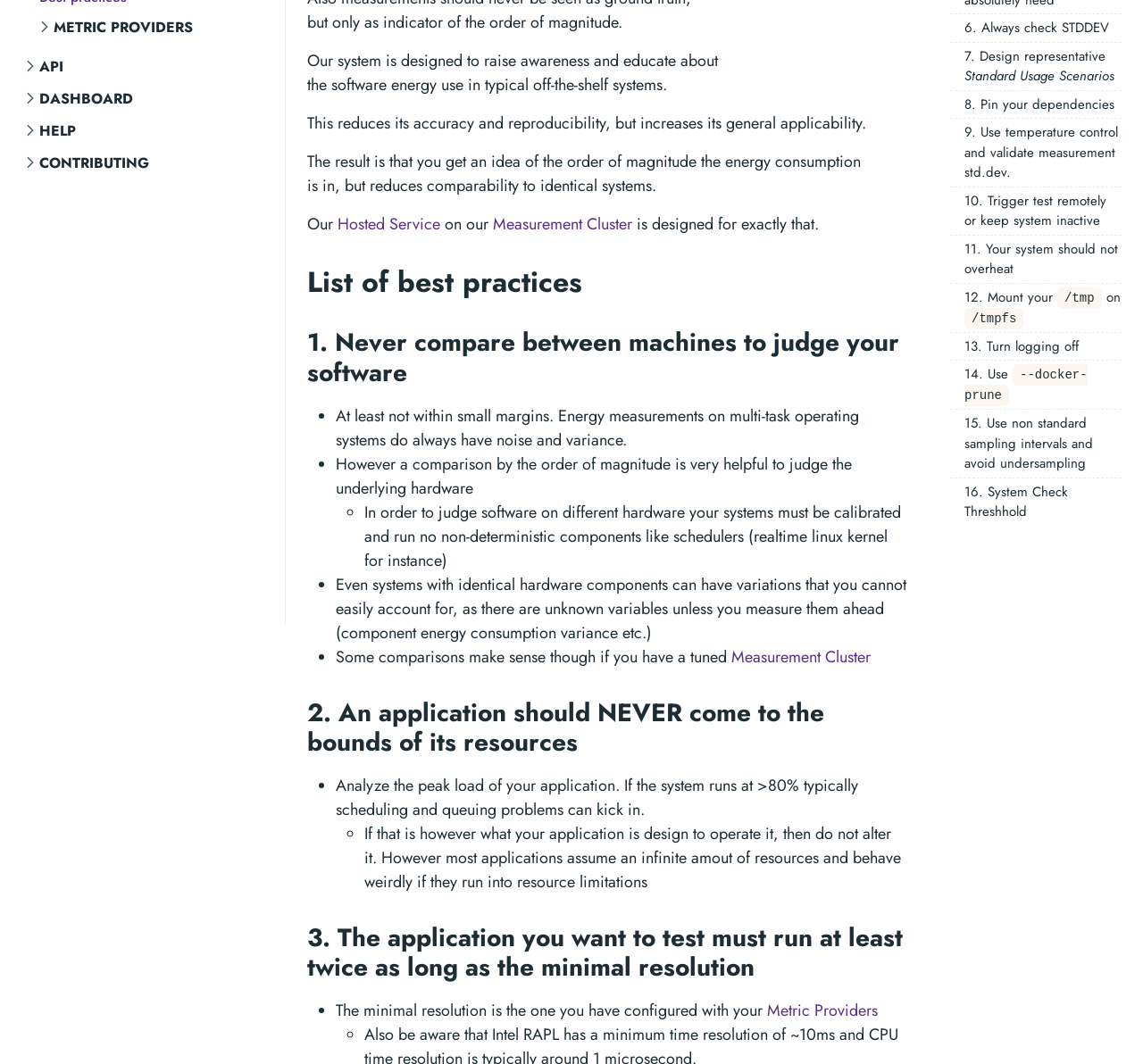Determine the bounding box for the described UI element: "Contributing".

[0.019, 0.14, 0.137, 0.167]